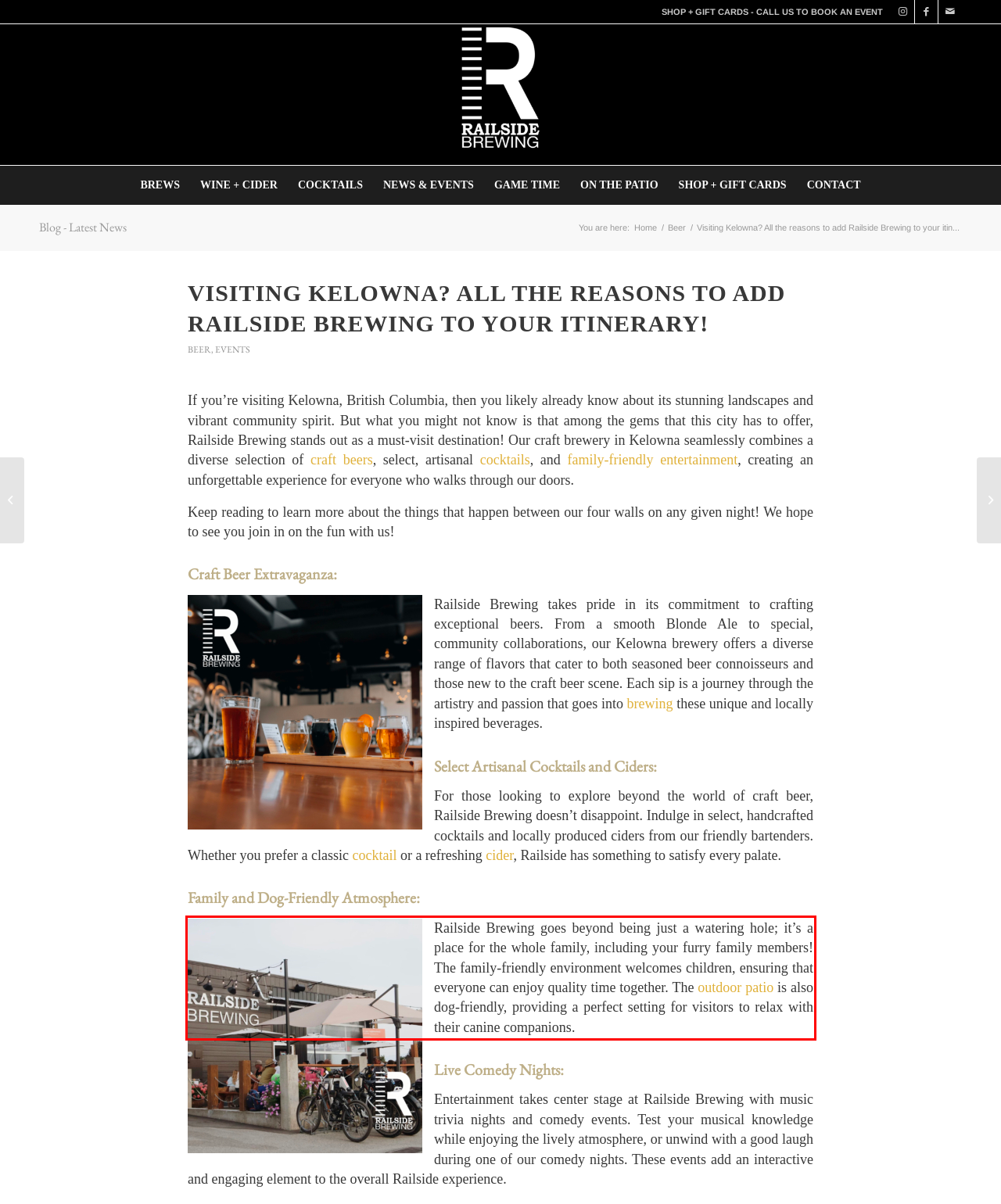Within the screenshot of a webpage, identify the red bounding box and perform OCR to capture the text content it contains.

Railside Brewing goes beyond being just a watering hole; it’s a place for the whole family, including your furry family members! The family-friendly environment welcomes children, ensuring that everyone can enjoy quality time together. The outdoor patio is also dog-friendly, providing a perfect setting for visitors to relax with their canine companions.